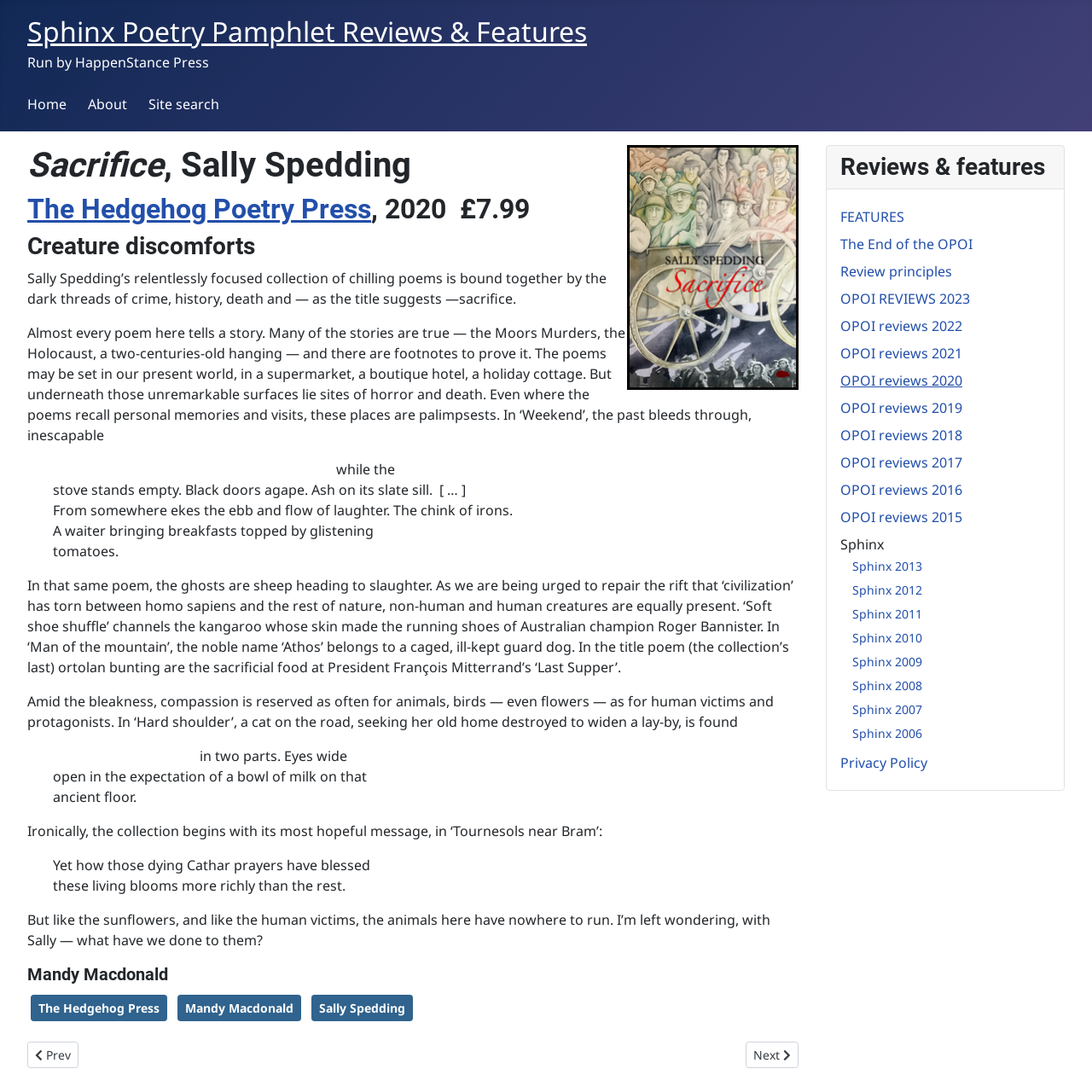What is the theme of the poems in the book being reviewed?
Using the image, give a concise answer in the form of a single word or short phrase.

crime, history, death, and sacrifice